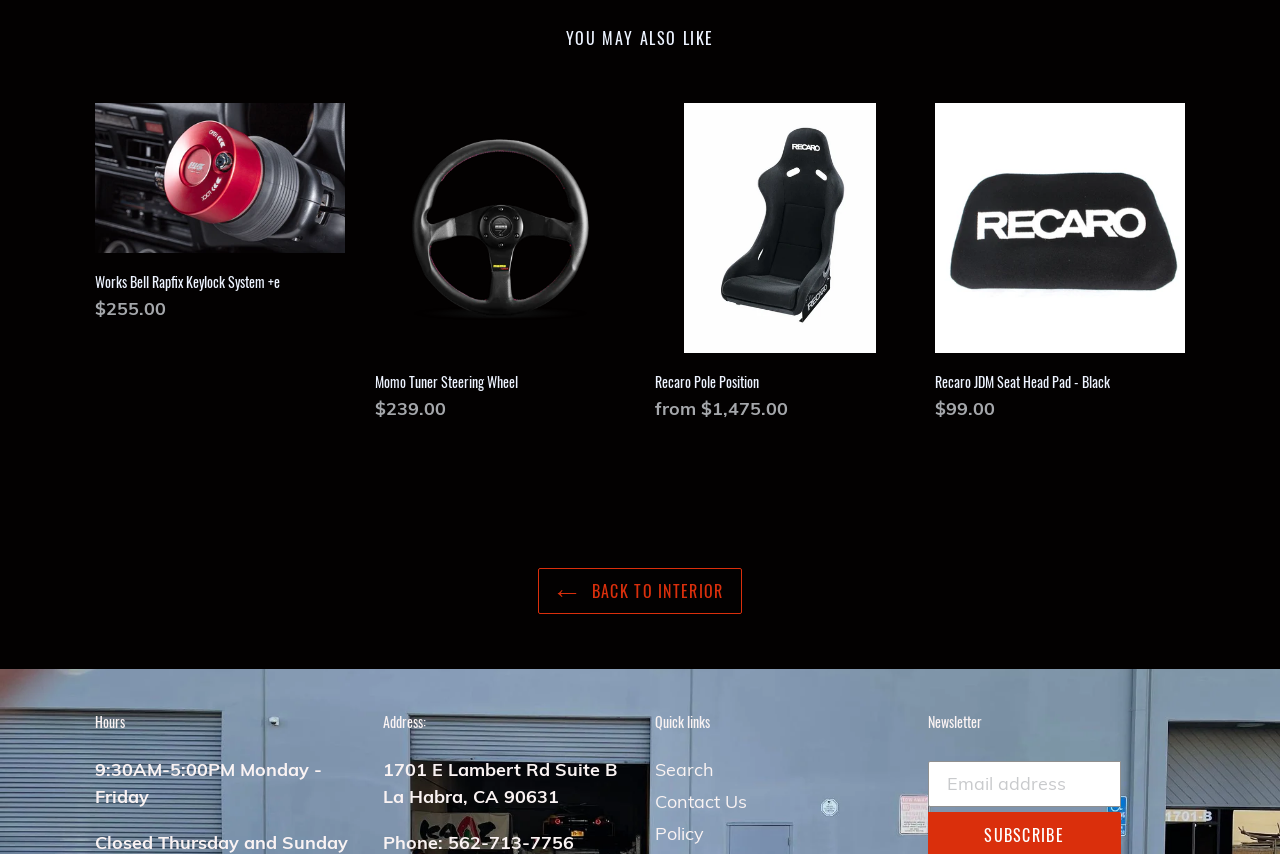What is the purpose of the textbox?
Refer to the image and give a detailed answer to the question.

I found the answer by looking at the textbox at [0.725, 0.891, 0.875, 0.944], which has a placeholder text 'Email address' and is required.